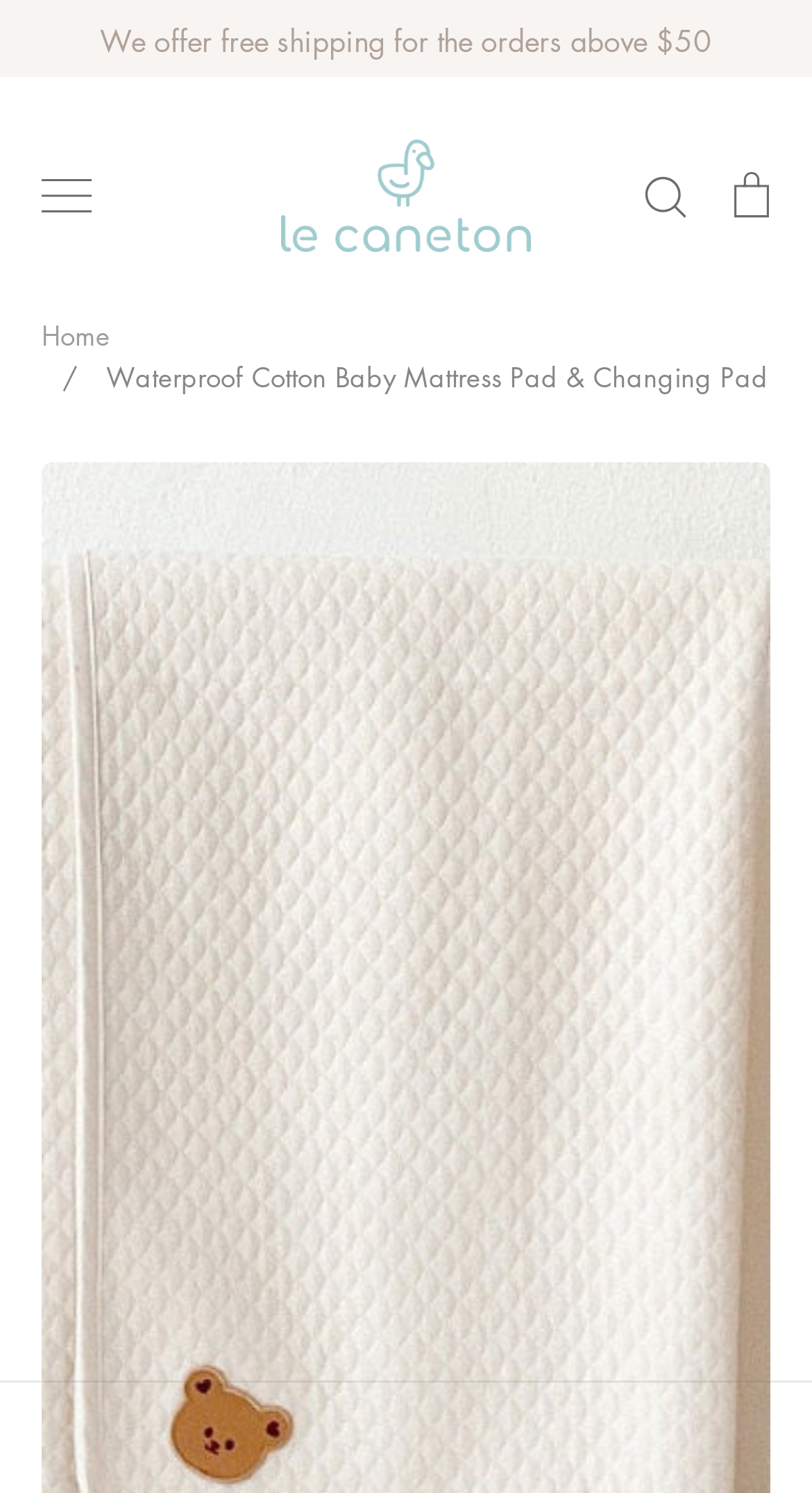Please specify the bounding box coordinates for the clickable region that will help you carry out the instruction: "Go to Le Caneton".

[0.346, 0.094, 0.654, 0.168]